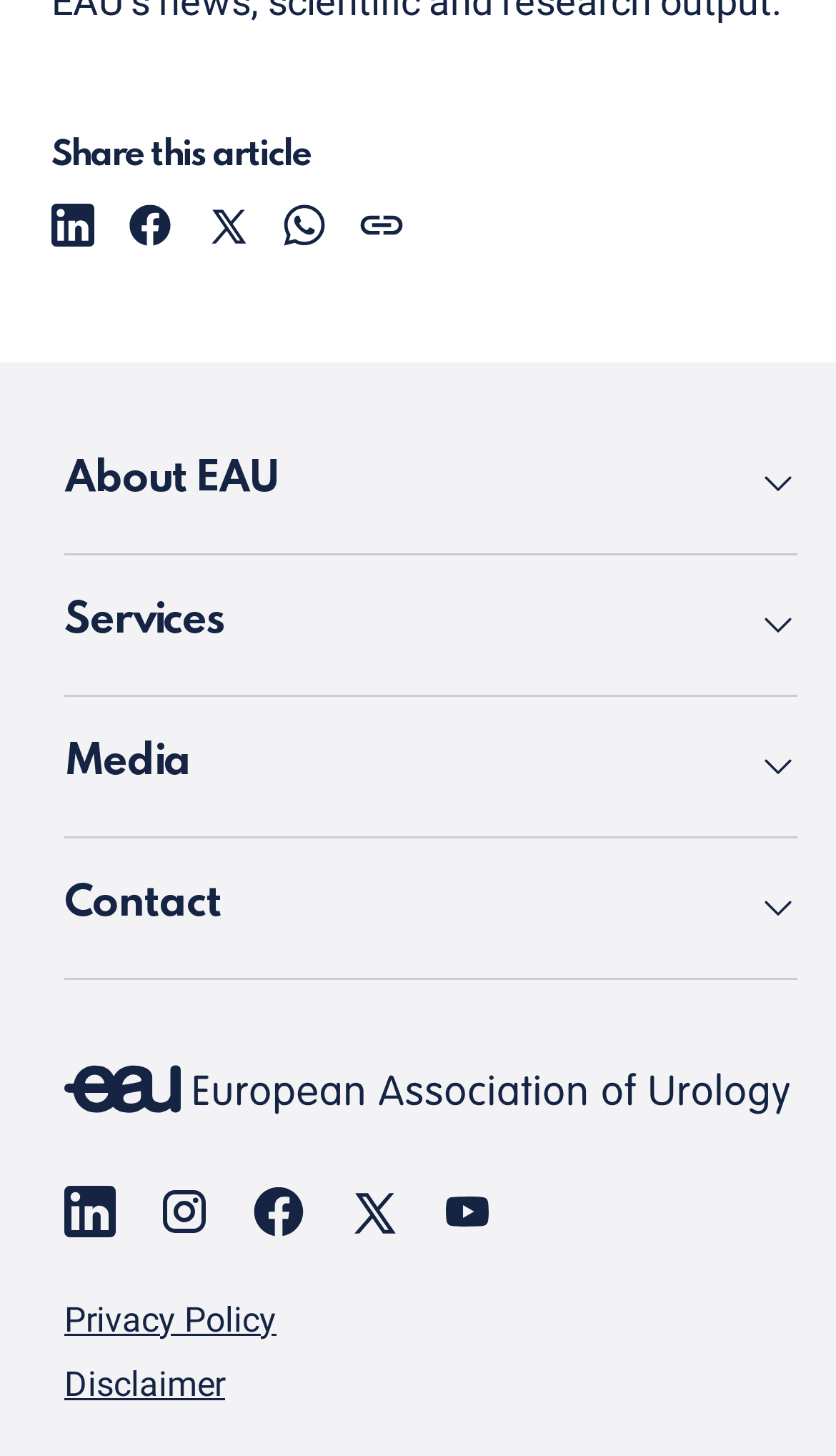Provide the bounding box coordinates, formatted as (top-left x, top-left y, bottom-right x, bottom-right y), with all values being floating point numbers between 0 and 1. Identify the bounding box of the UI element that matches the description: Facebook

None